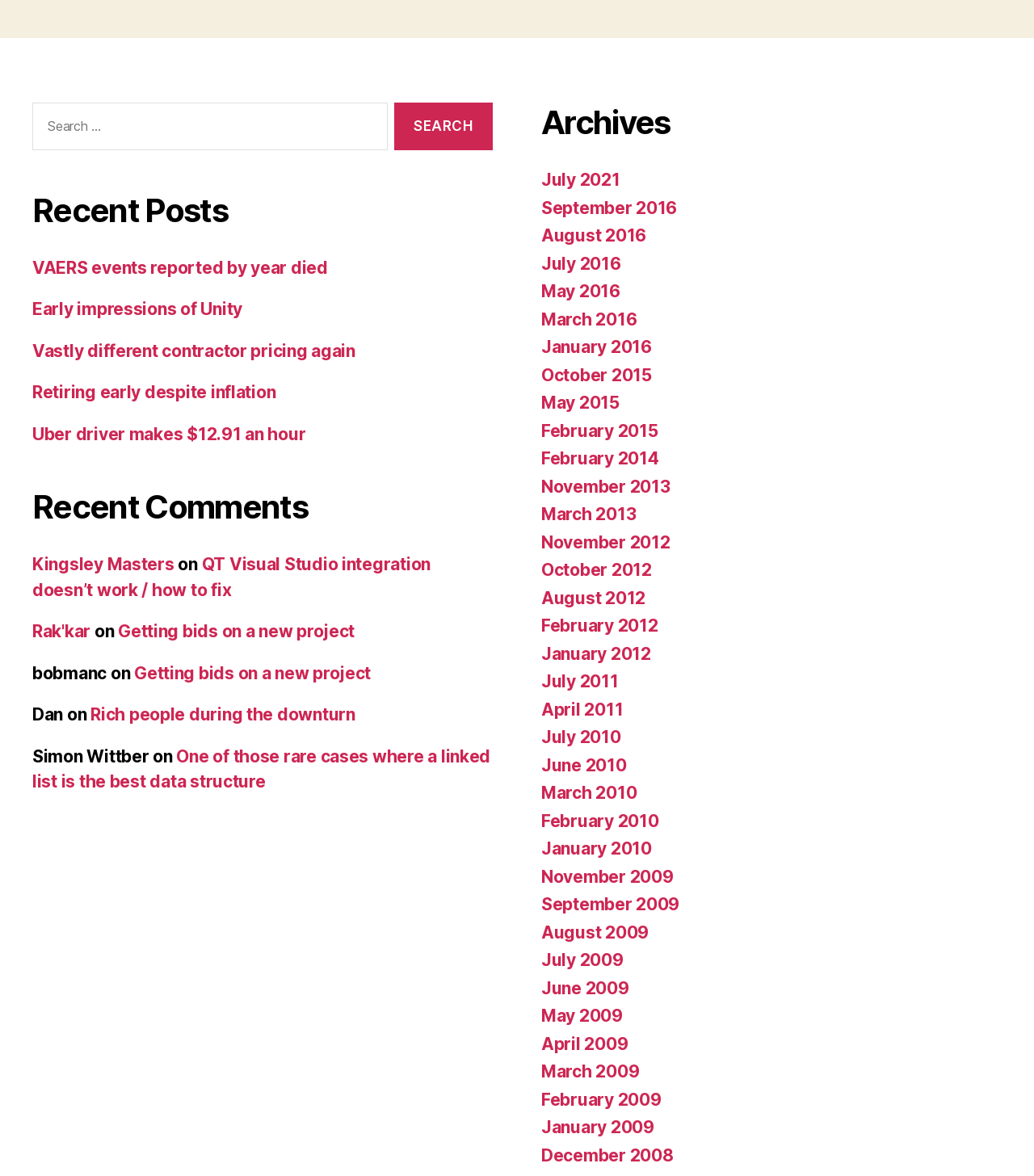Find the bounding box coordinates of the element's region that should be clicked in order to follow the given instruction: "View recent posts". The coordinates should consist of four float numbers between 0 and 1, i.e., [left, top, right, bottom].

[0.031, 0.162, 0.477, 0.196]